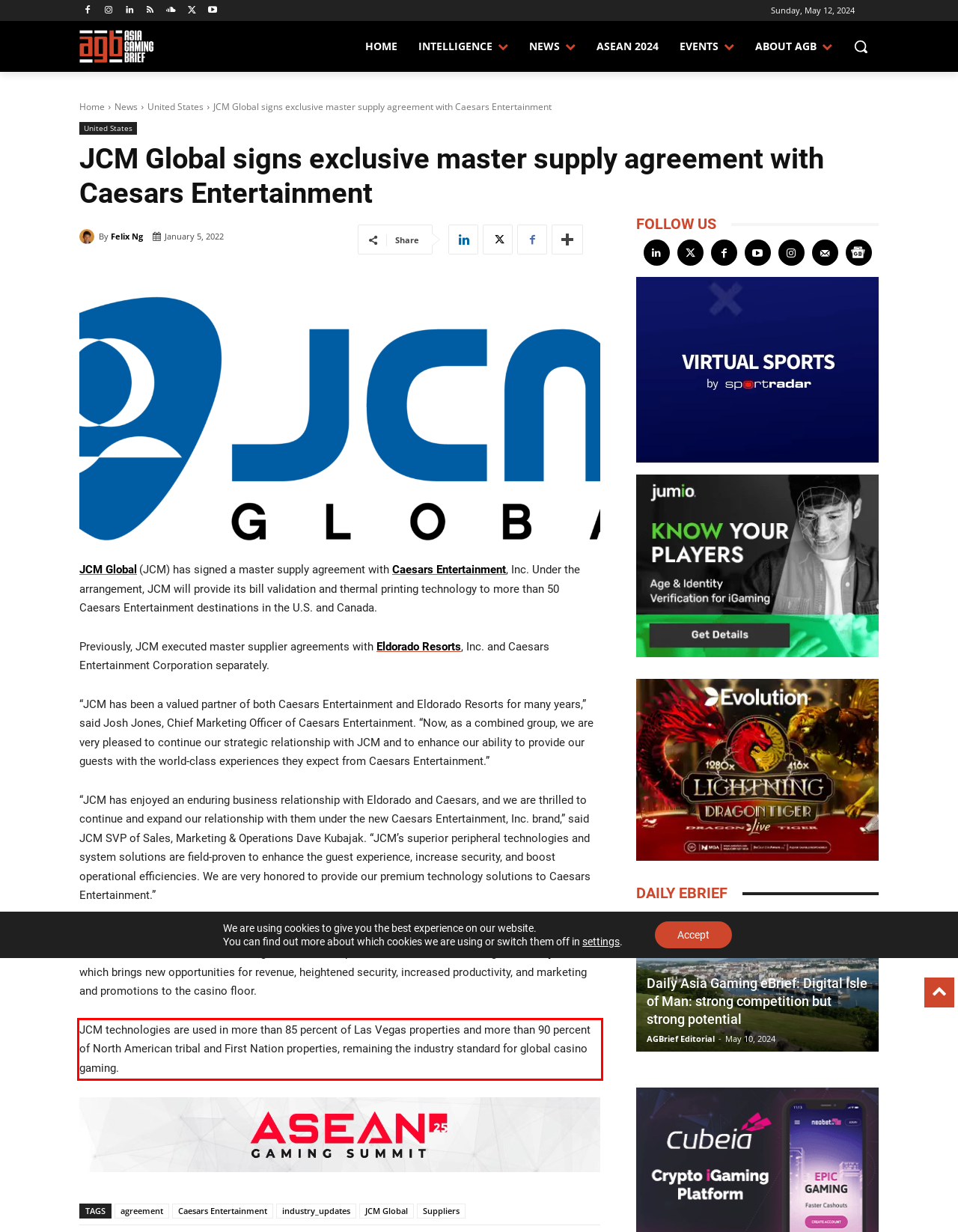There is a screenshot of a webpage with a red bounding box around a UI element. Please use OCR to extract the text within the red bounding box.

JCM technologies are used in more than 85 percent of Las Vegas properties and more than 90 percent of North American tribal and First Nation properties, remaining the industry standard for global casino gaming.